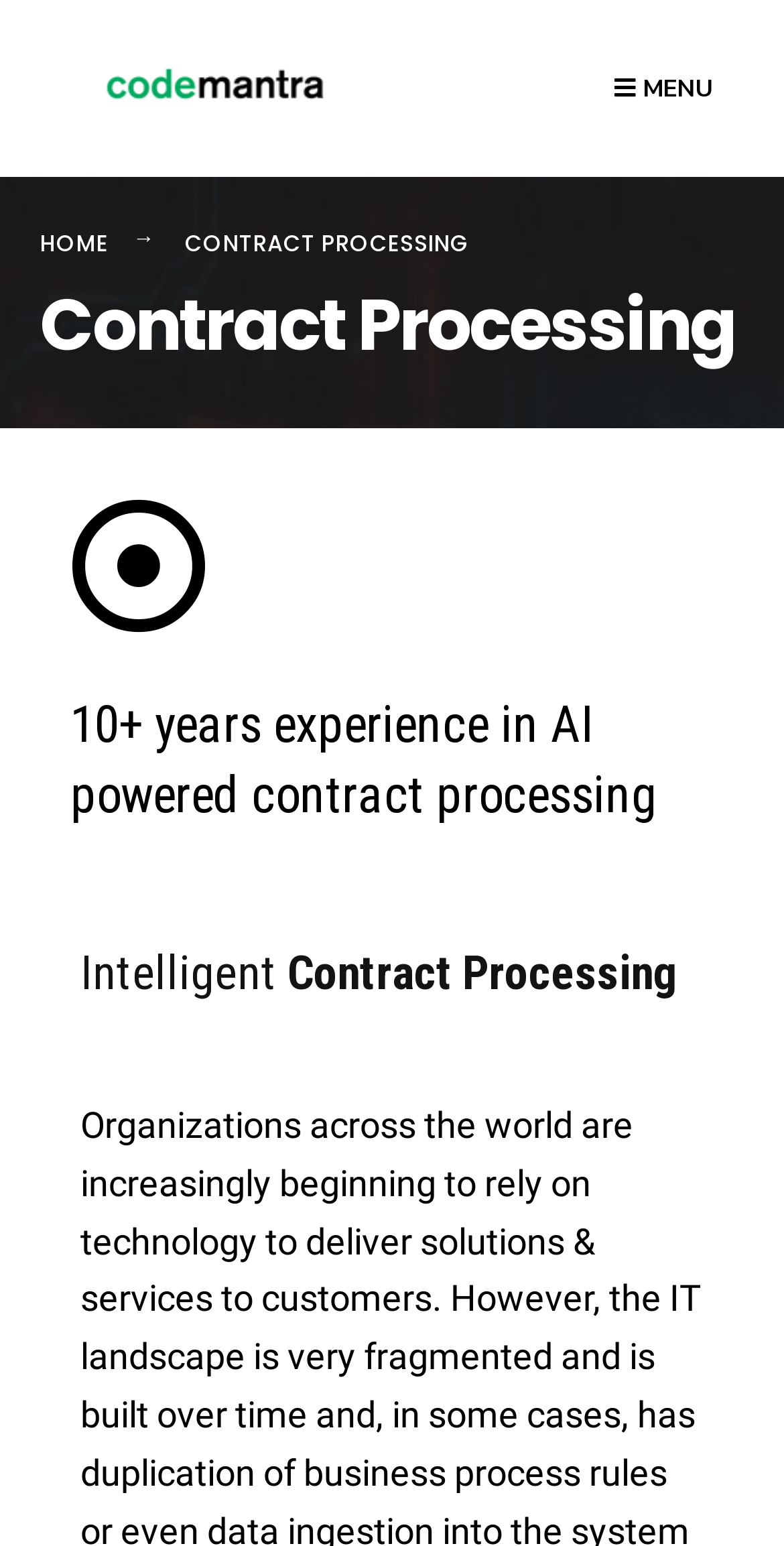Using the provided element description: "Close Search Window", identify the bounding box coordinates. The coordinates should be four floats between 0 and 1 in the order [left, top, right, bottom].

[0.872, 0.039, 0.923, 0.065]